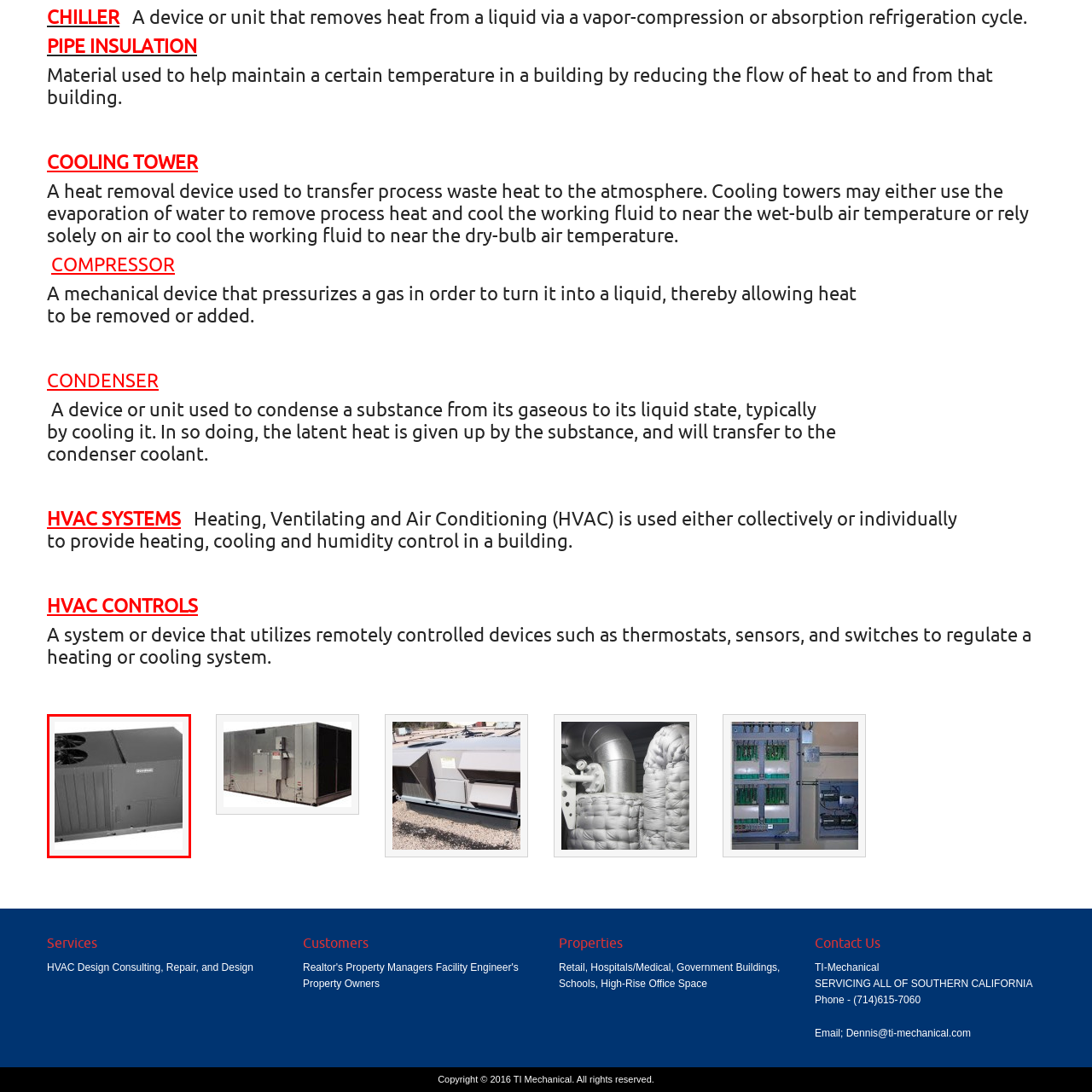Offer a detailed account of the image that is framed by the red bounding box.

The image presents a commercial air conditioning unit, commonly referred to as an "AC unit." This device is integral to HVAC systems, which provide heating, cooling, and humidity control in buildings. The unit in the image appears robust and designed for efficient heat removal, likely employing a vapor-compression or absorption refrigeration cycle. Key features include prominent fans on the top, which are essential for dissipating heat into the atmosphere and ensuring optimal airflow during operation. Such units are often utilized in various settings, including retail spaces, hospitals, and office buildings, playing a crucial role in maintaining comfortable indoor environments.